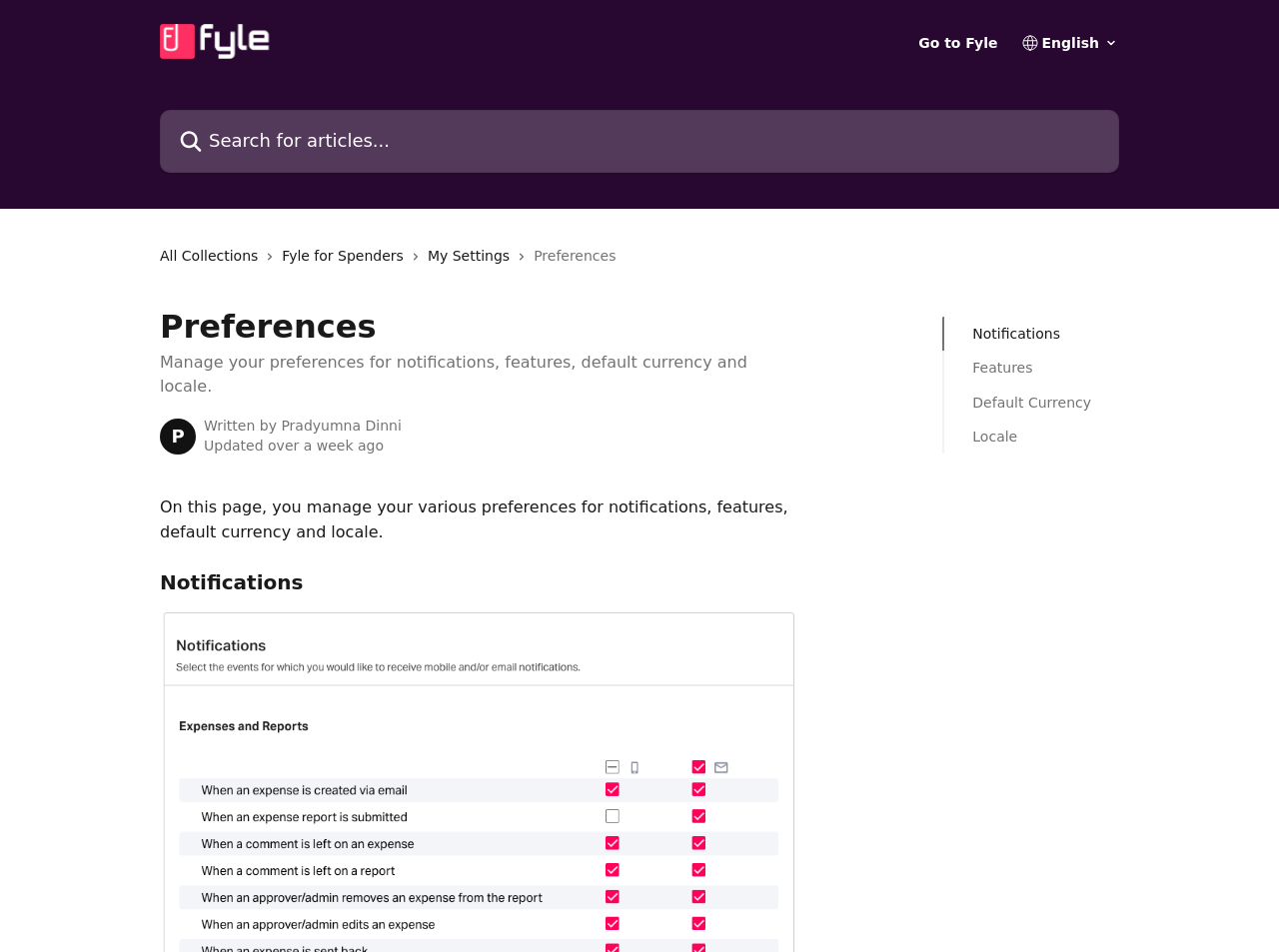How many sections are there on this page?
Please provide a single word or phrase based on the screenshot.

2